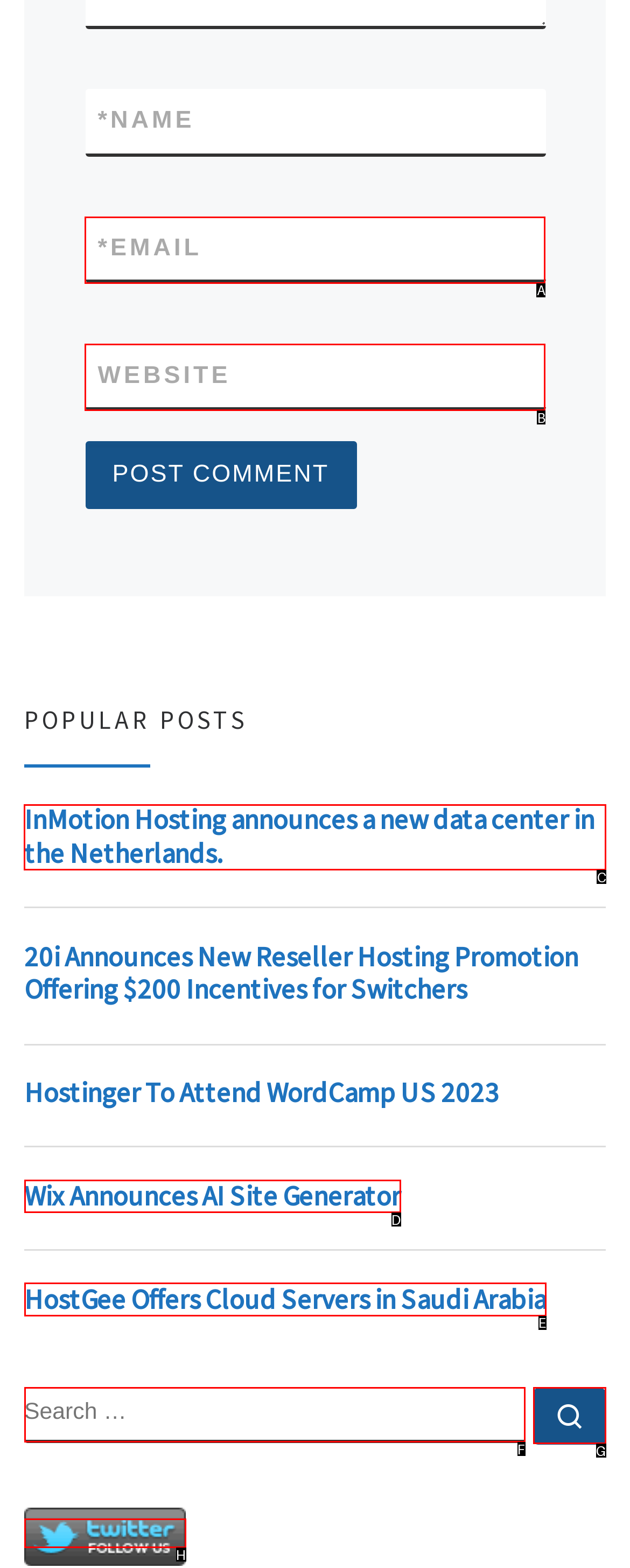Choose the UI element you need to click to carry out the task: Read the Popular Posts.
Respond with the corresponding option's letter.

C